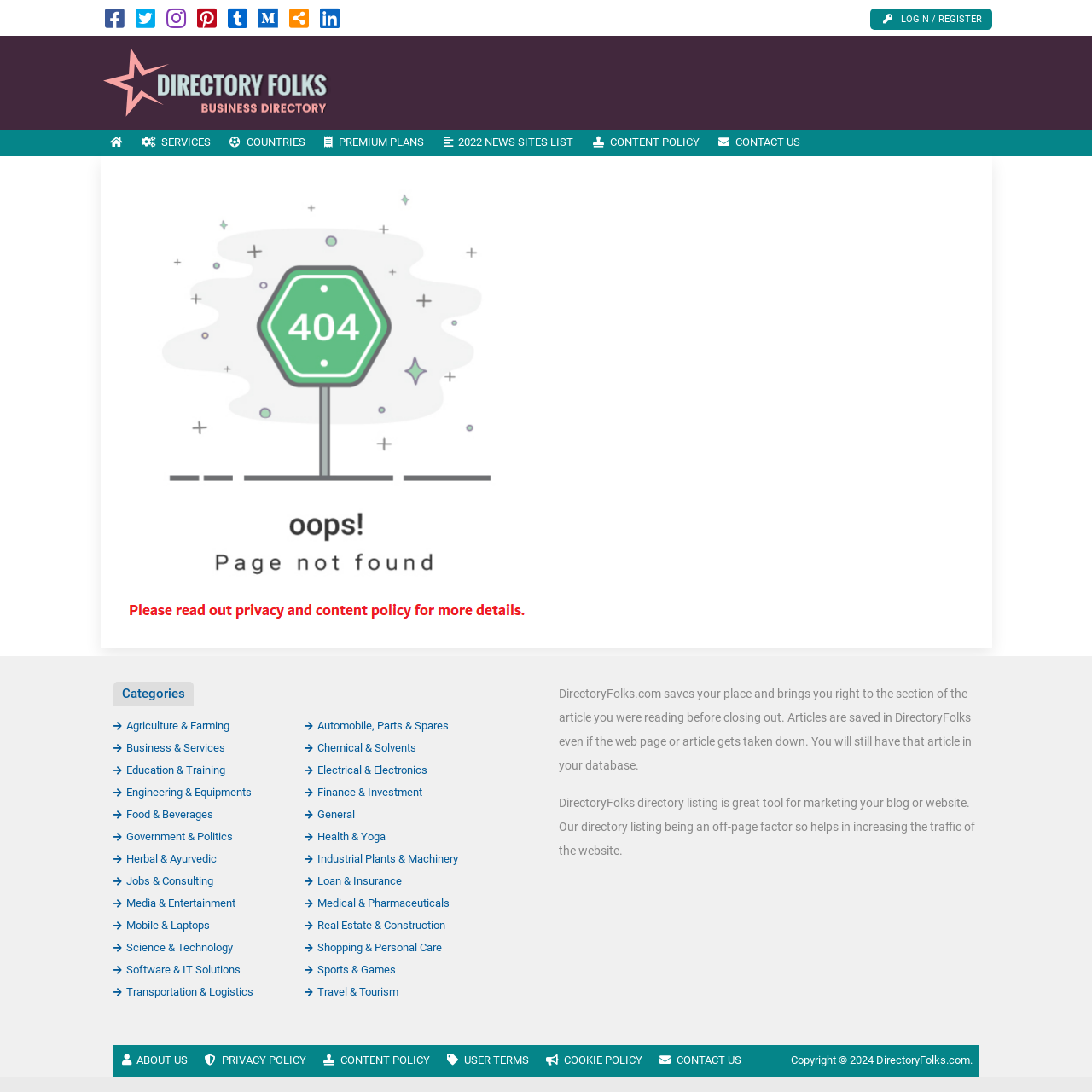Specify the bounding box coordinates of the area that needs to be clicked to achieve the following instruction: "Contact US".

[0.649, 0.119, 0.741, 0.143]